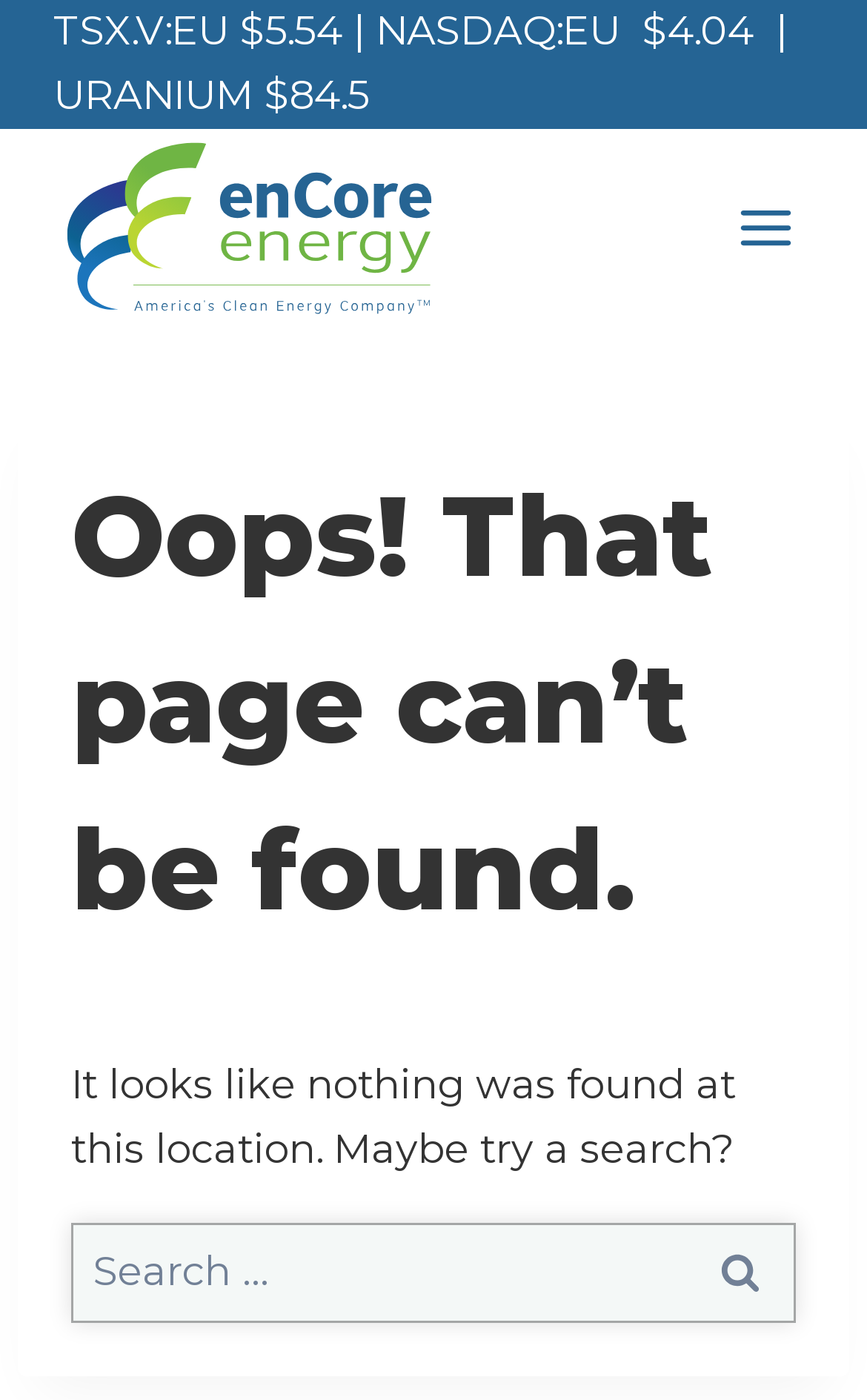Elaborate on the different components and information displayed on the webpage.

The webpage displays a "Page Not Found" error message. At the top, there is a section showing stock market information, including the TSX.V and NASDAQ stock prices, with the company name "enCore Energy" and its logo to the left. Below this section, there is a main content area with a heading that reads "Oops! That page can’t be found." This heading is followed by a paragraph of text that suggests trying a search. 

To the right of the main content area, there is a search box with a "Search" button. Above the search box, there is a button to open a menu. The overall layout is divided into distinct sections, with the stock market information and company logo at the top, the main content area in the middle, and the search box and menu button to the right.